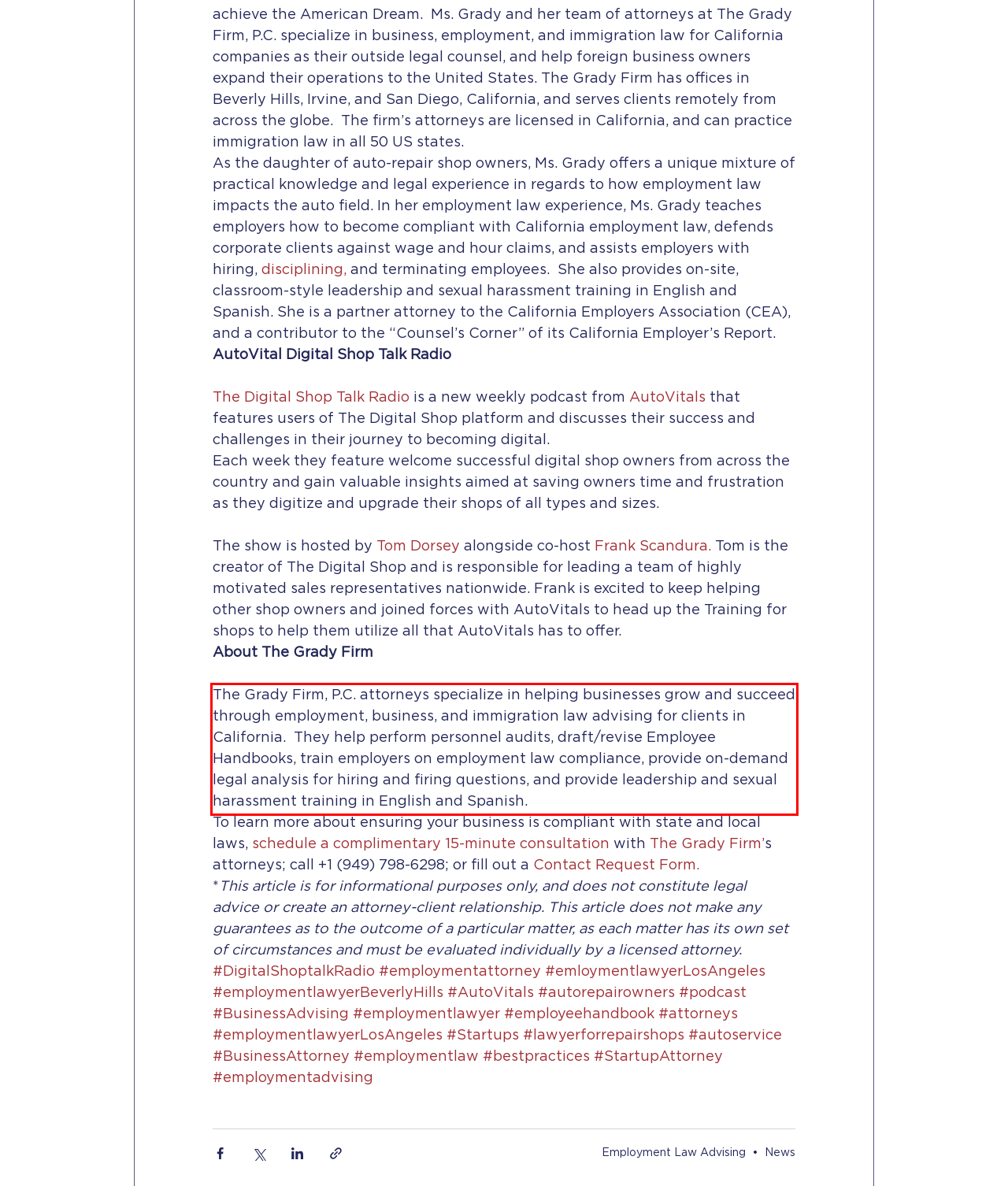View the screenshot of the webpage and identify the UI element surrounded by a red bounding box. Extract the text contained within this red bounding box.

The Grady Firm, P.C. attorneys specialize in helping businesses grow and succeed through employment, business, and immigration law advising for clients in California. They help perform personnel audits, draft/revise Employee Handbooks, train employers on employment law compliance, provide on-demand legal analysis for hiring and firing questions, and provide leadership and sexual harassment training in English and Spanish.